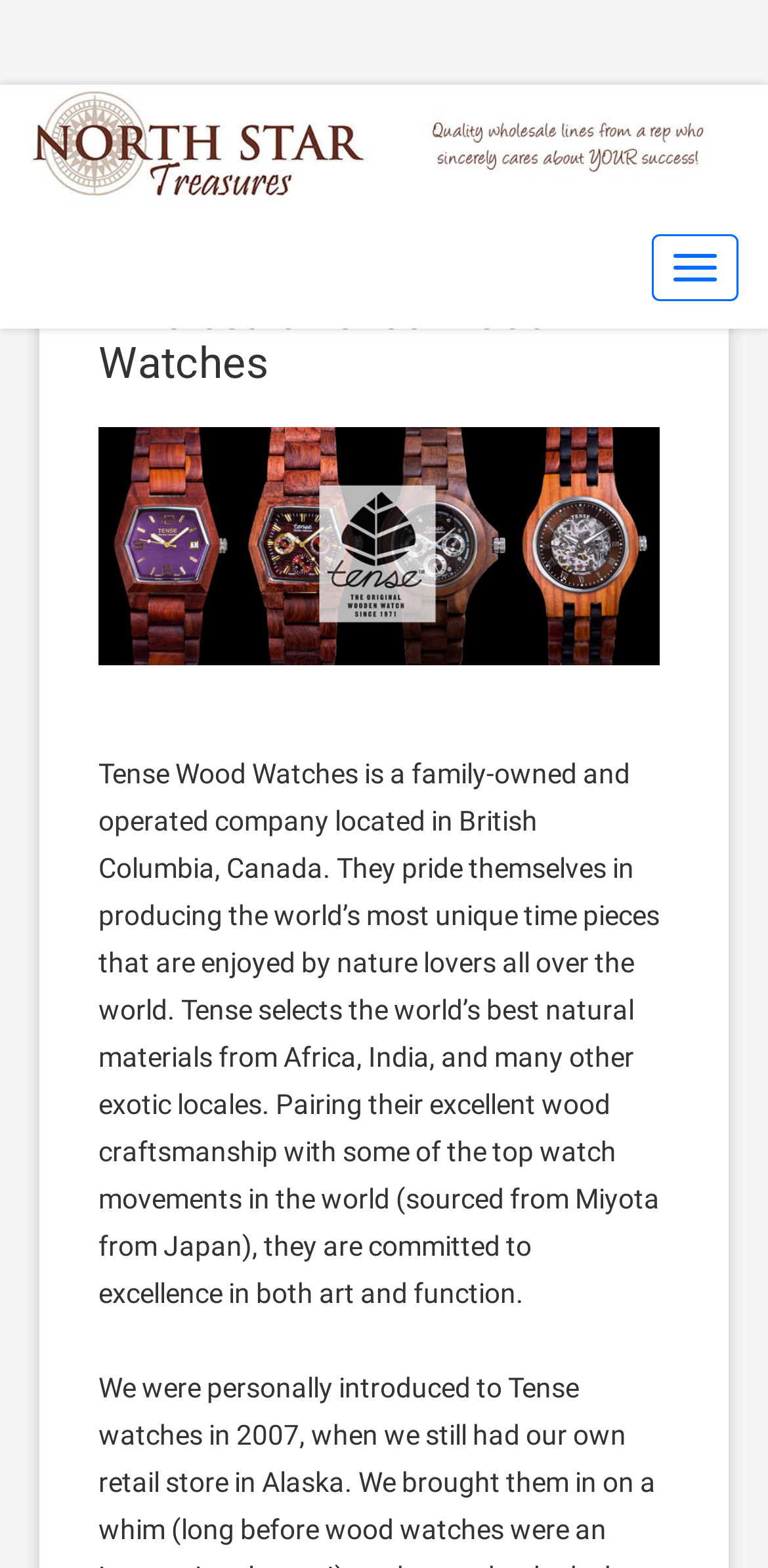Locate the UI element described by Toggle Navigation and provide its bounding box coordinates. Use the format (top-left x, top-left y, bottom-right x, bottom-right y) with all values as floating point numbers between 0 and 1.

[0.849, 0.149, 0.962, 0.192]